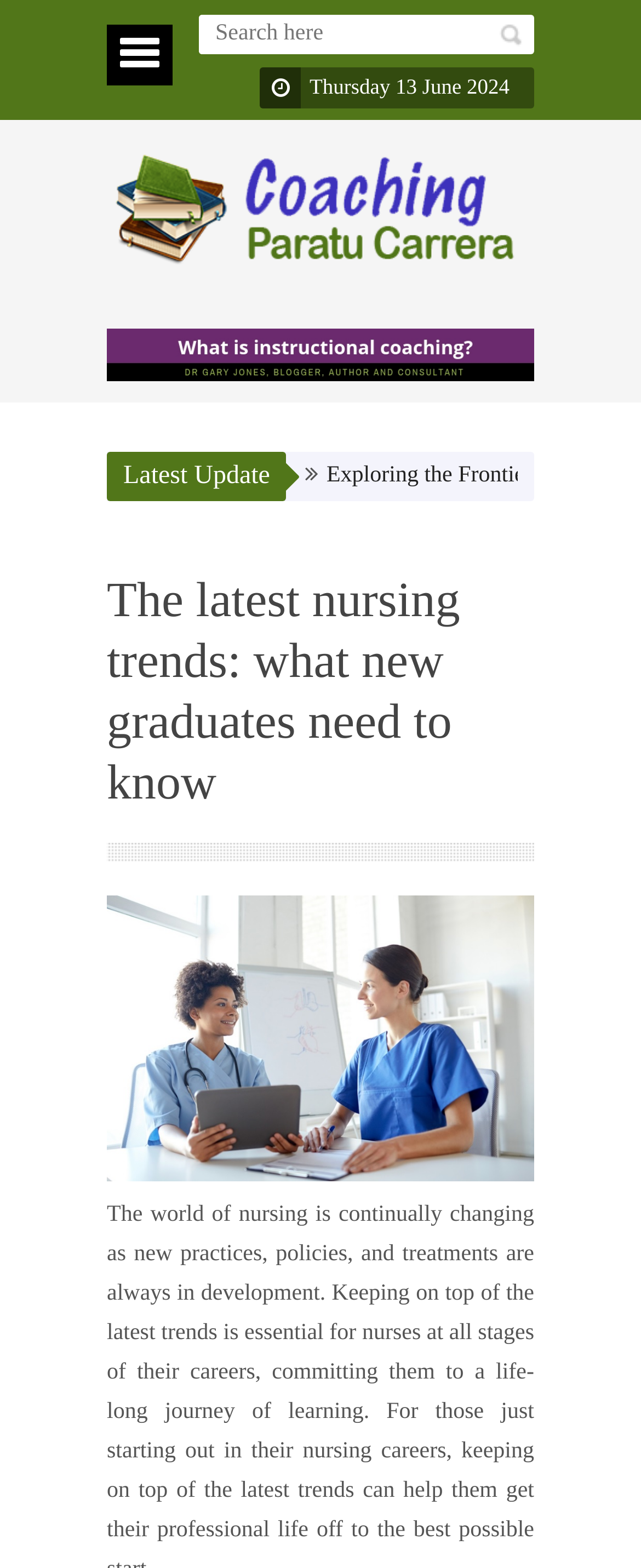How many links are on the top section of the webpage?
Give a single word or phrase answer based on the content of the image.

2